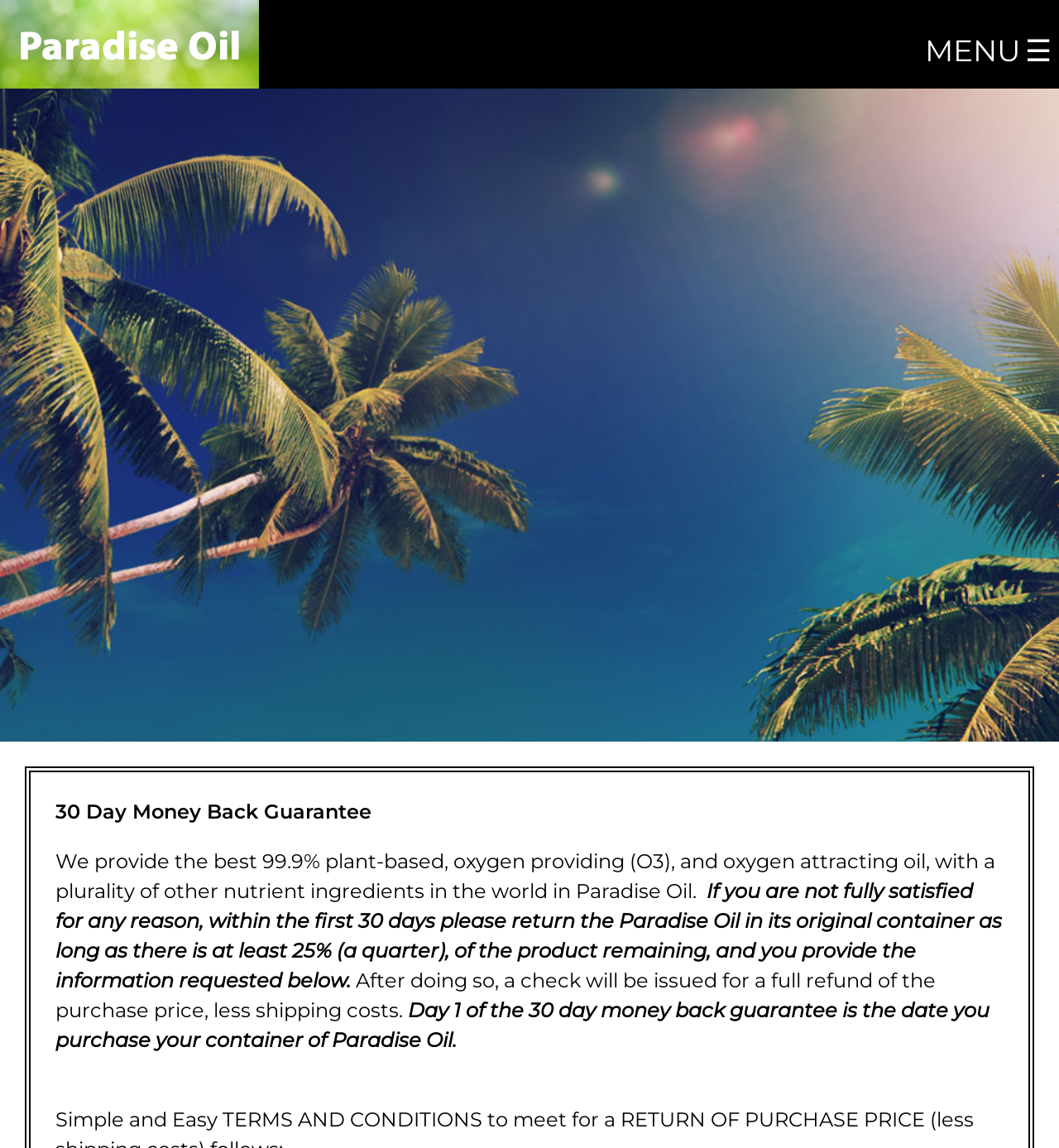What is the starting date of the guarantee?
Refer to the image and give a detailed response to the question.

The starting date of the guarantee is the date of purchase, as mentioned in the text '1 of the 30 day money back guarantee is the date you purchase your container of Paradise Oil.'.